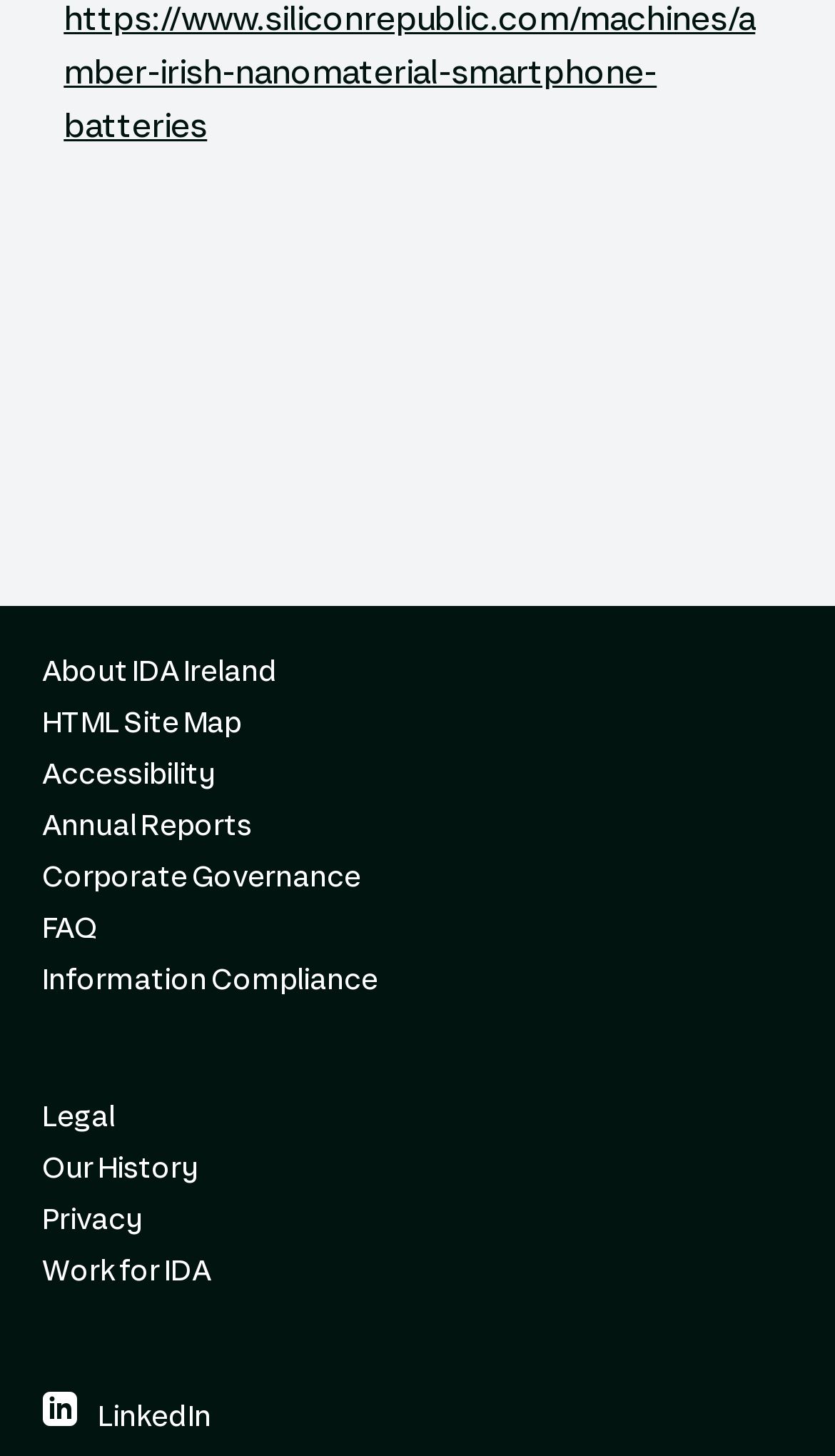From the webpage screenshot, predict the bounding box of the UI element that matches this description: "LinkedIn(opens in a new tab)".

[0.117, 0.957, 0.253, 0.992]